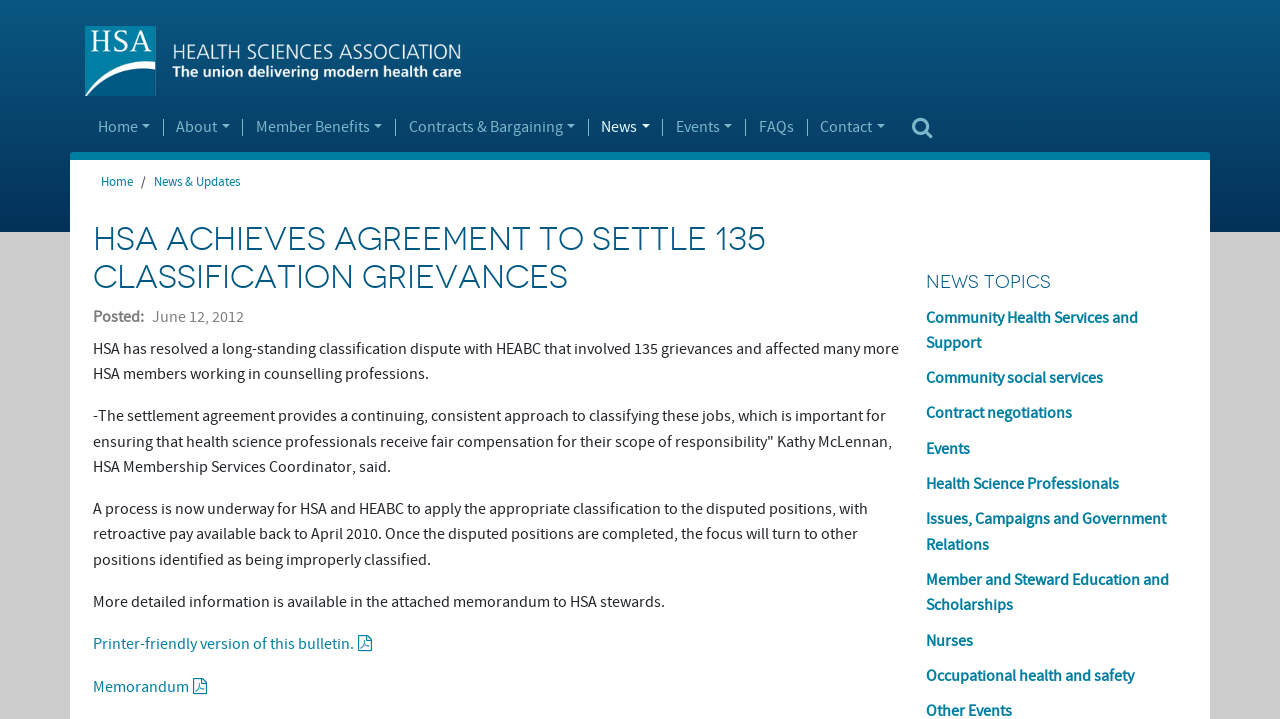What is available for HSA stewards?
Examine the image and give a concise answer in one word or a short phrase.

Memorandum